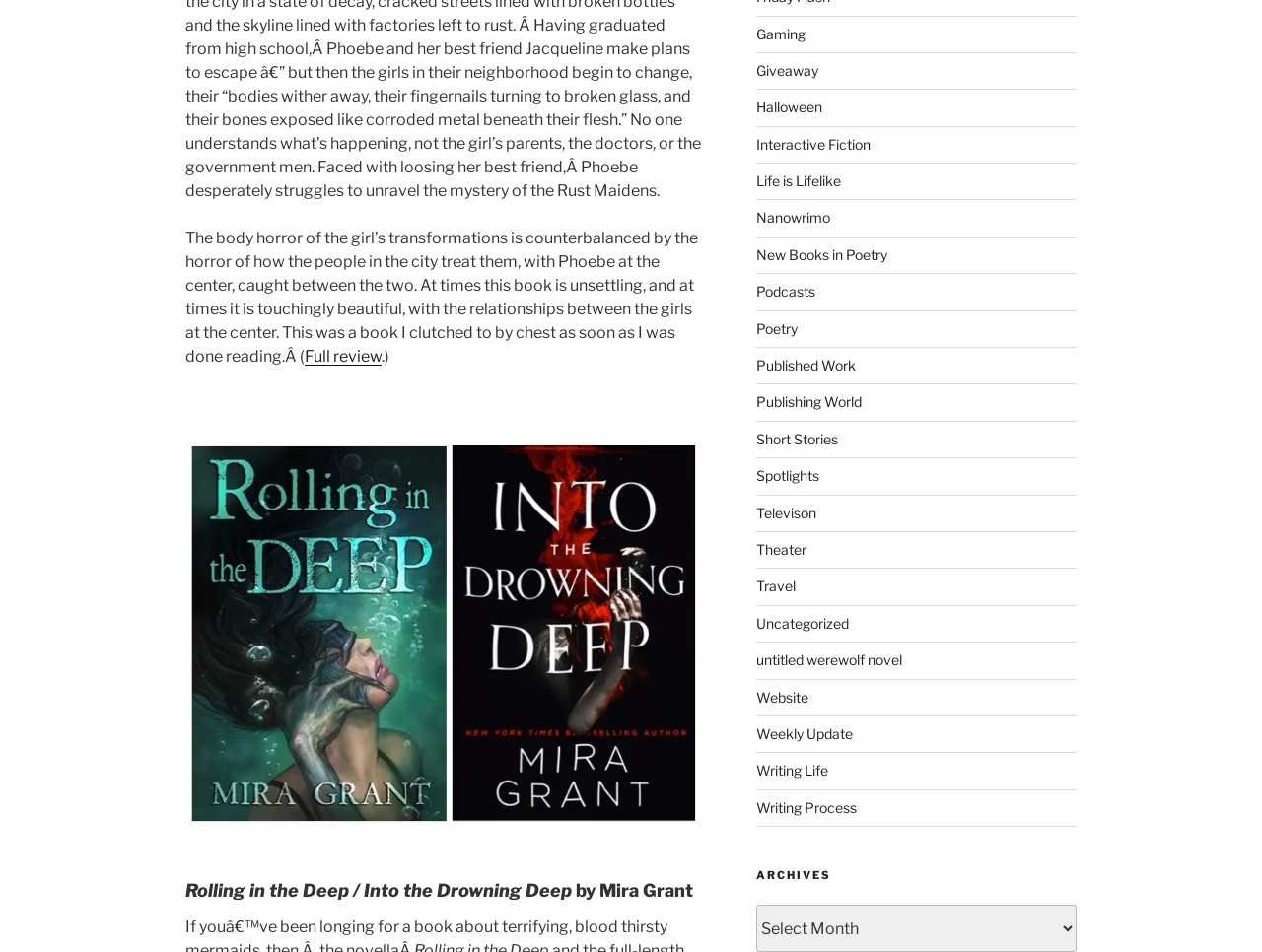Identify the bounding box coordinates of the clickable region necessary to fulfill the following instruction: "Explore Gaming category". The bounding box coordinates should be four float numbers between 0 and 1, i.e., [left, top, right, bottom].

[0.599, 0.026, 0.638, 0.044]